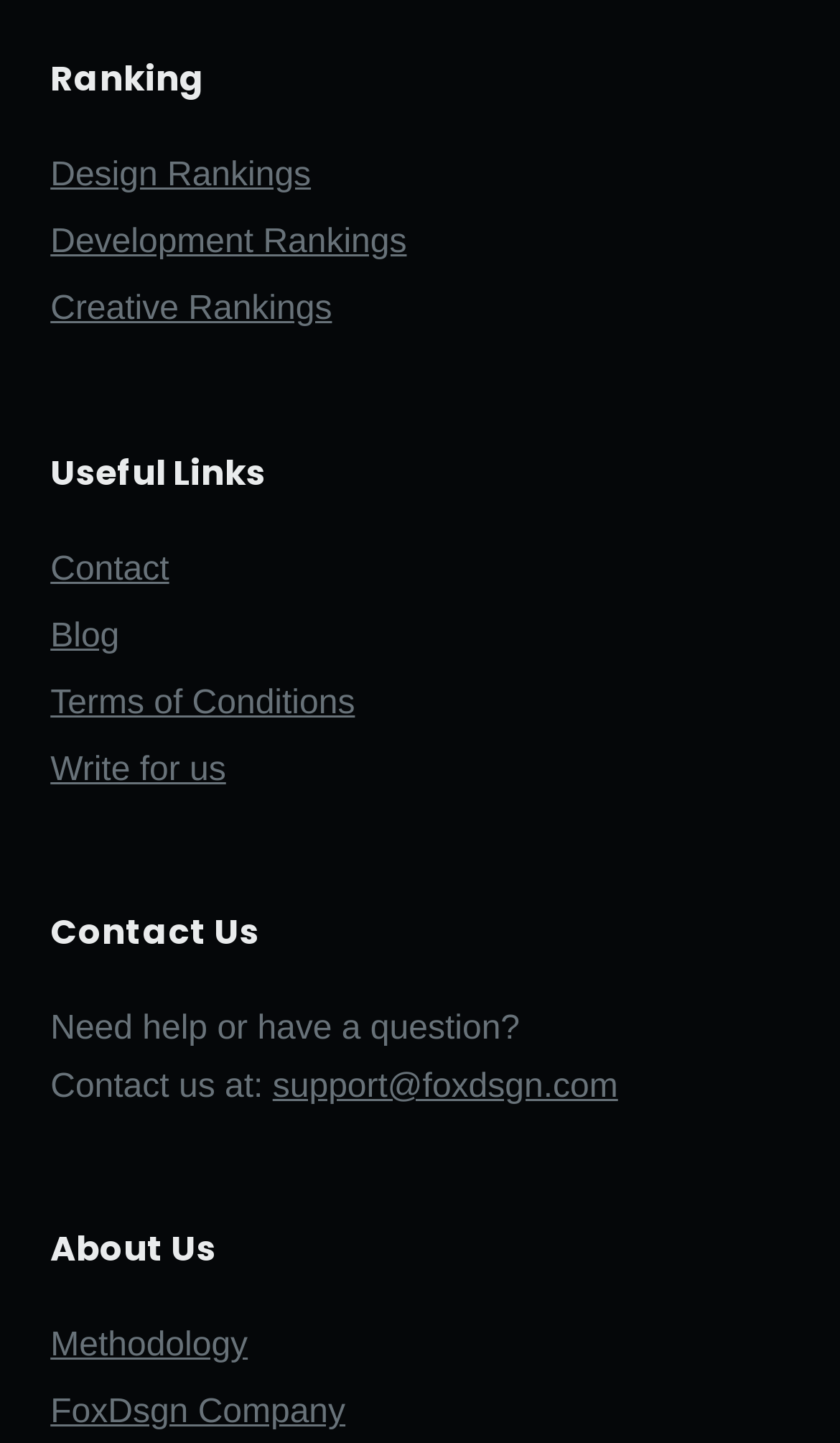Locate the bounding box coordinates of the clickable region to complete the following instruction: "View design rankings."

[0.06, 0.109, 0.37, 0.134]